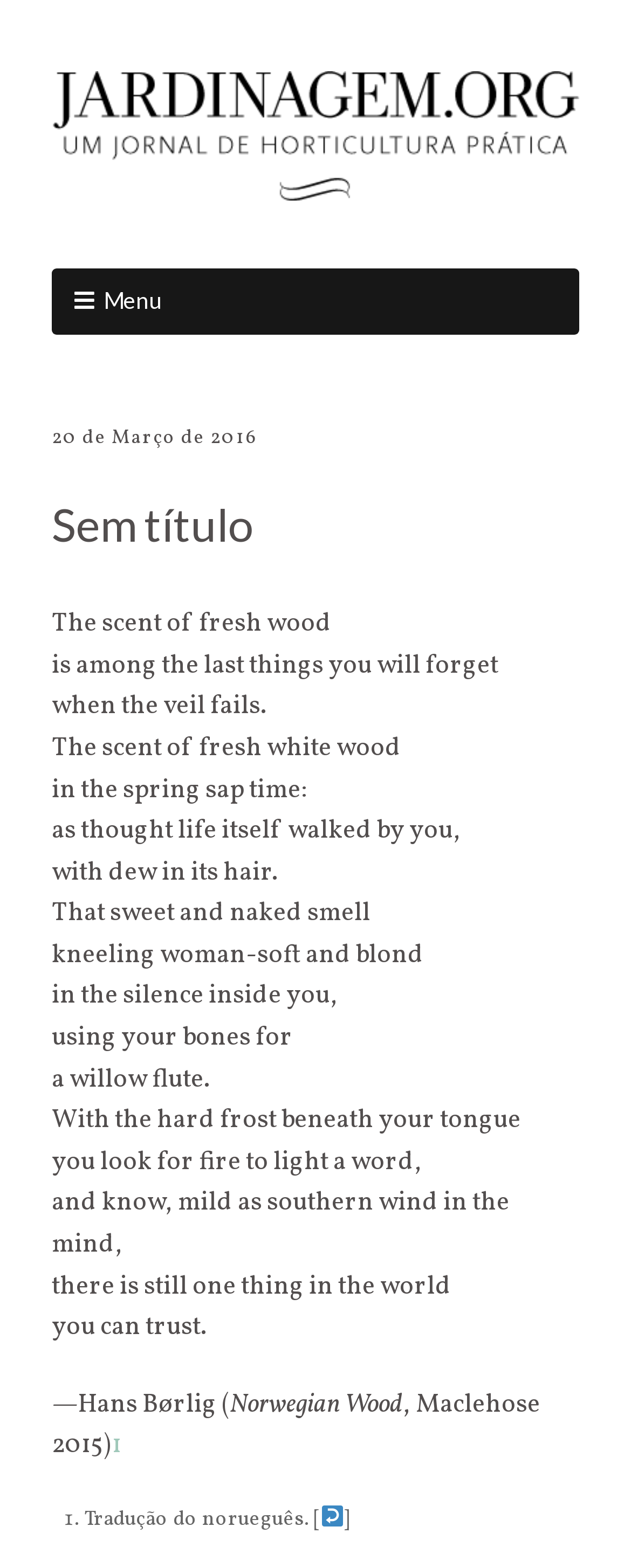What is the language of the original text?
Based on the image, respond with a single word or phrase.

Norueguês